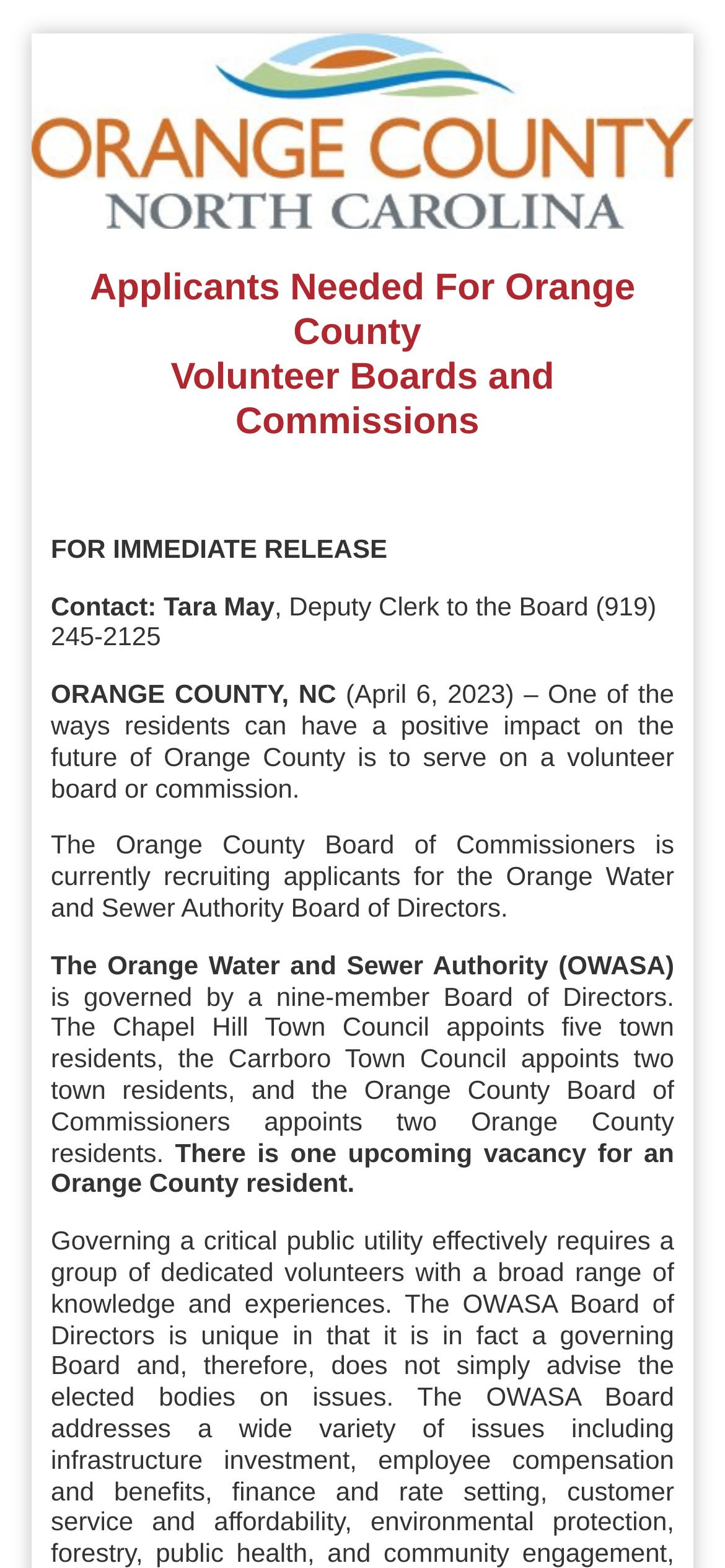Please determine the heading text of this webpage.

Applicants Needed For Orange County 